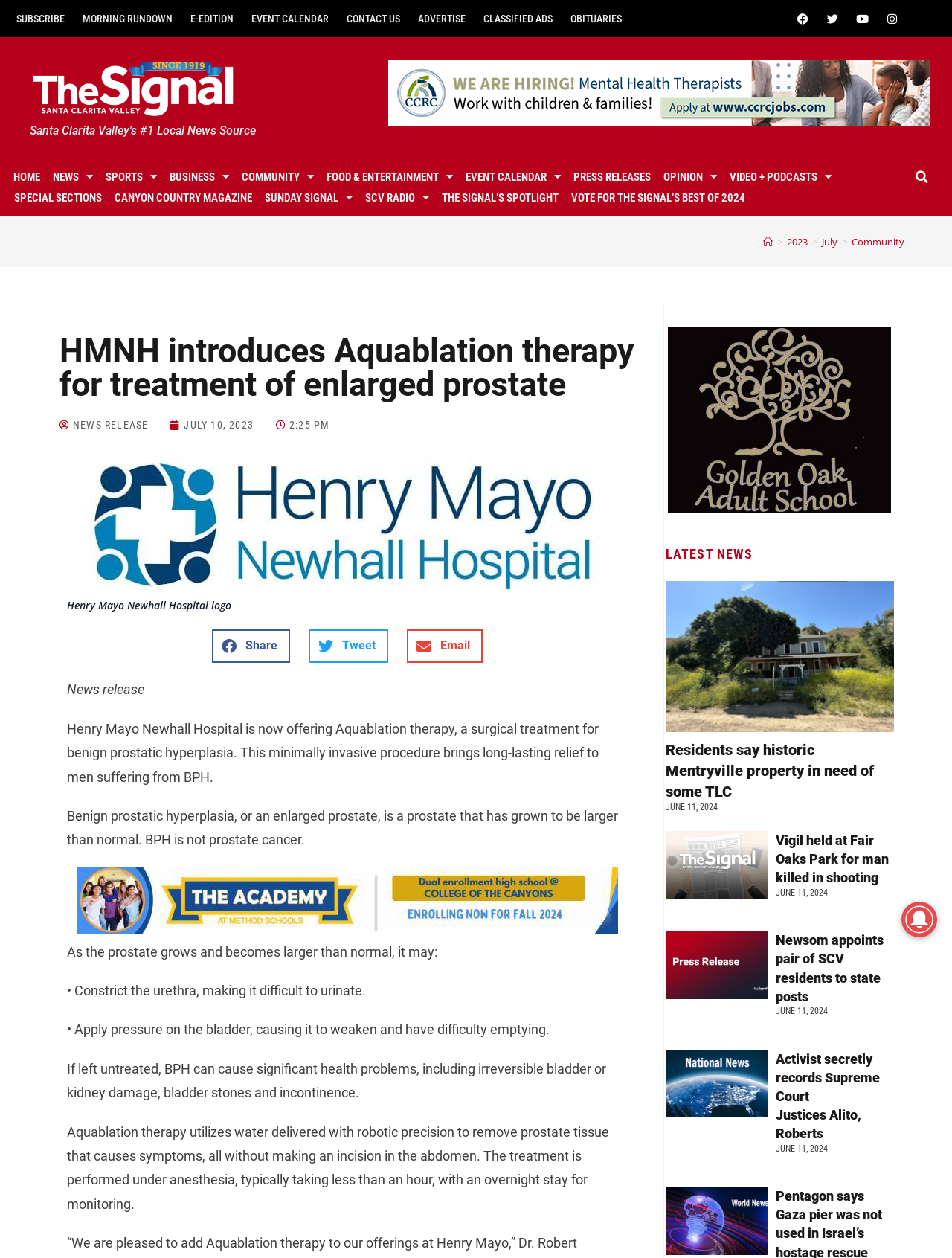Please identify the bounding box coordinates of the region to click in order to complete the task: "Click on the 'HOME' link". The coordinates must be four float numbers between 0 and 1, specified as [left, top, right, bottom].

[0.008, 0.132, 0.048, 0.149]